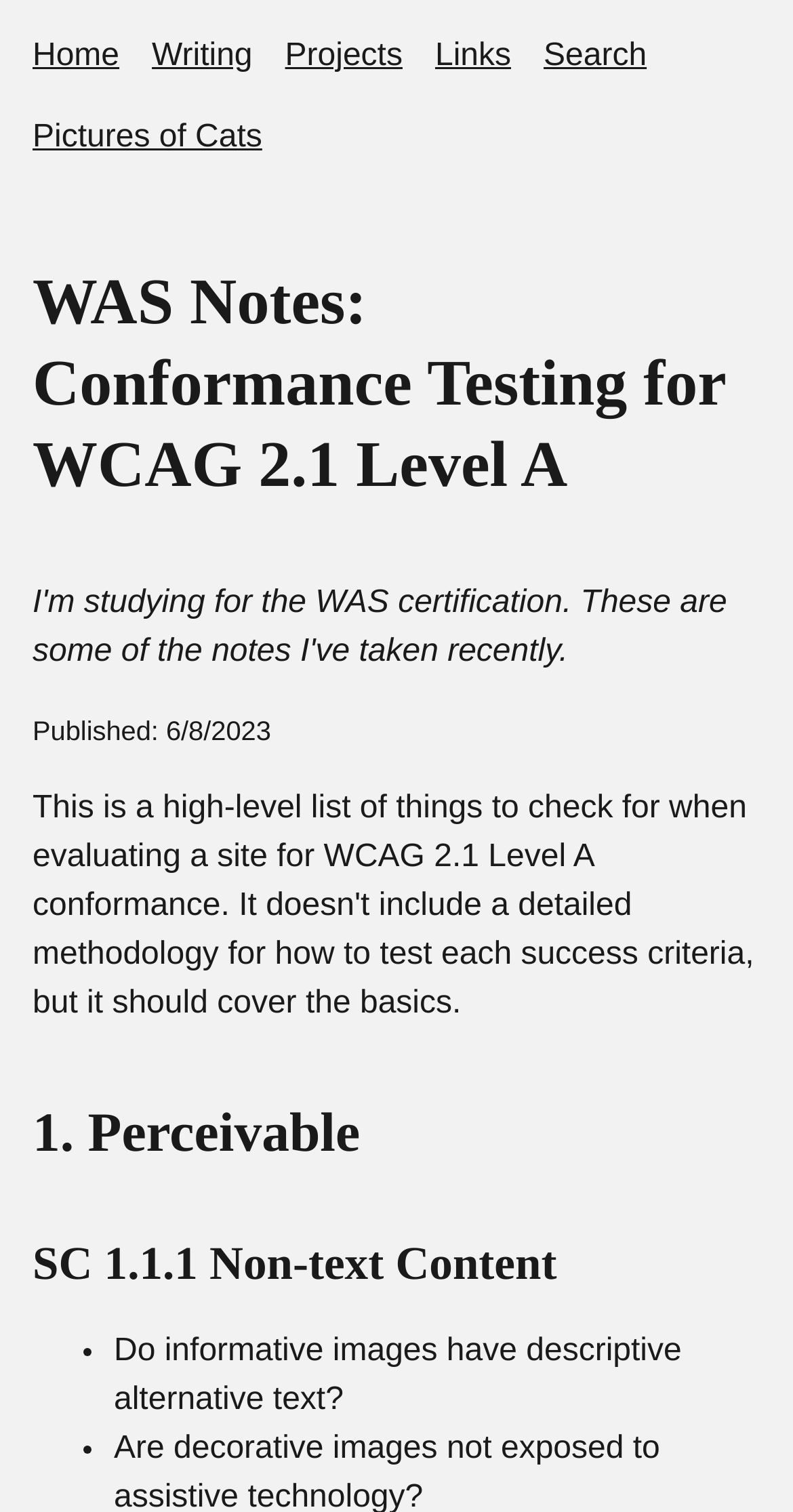How many checklist items are there under SC 1.1.1?
Using the details from the image, give an elaborate explanation to answer the question.

I found two list markers '•' under the 'SC 1.1.1 Non-text Content' heading, which suggests that there are 2 checklist items under this guideline.